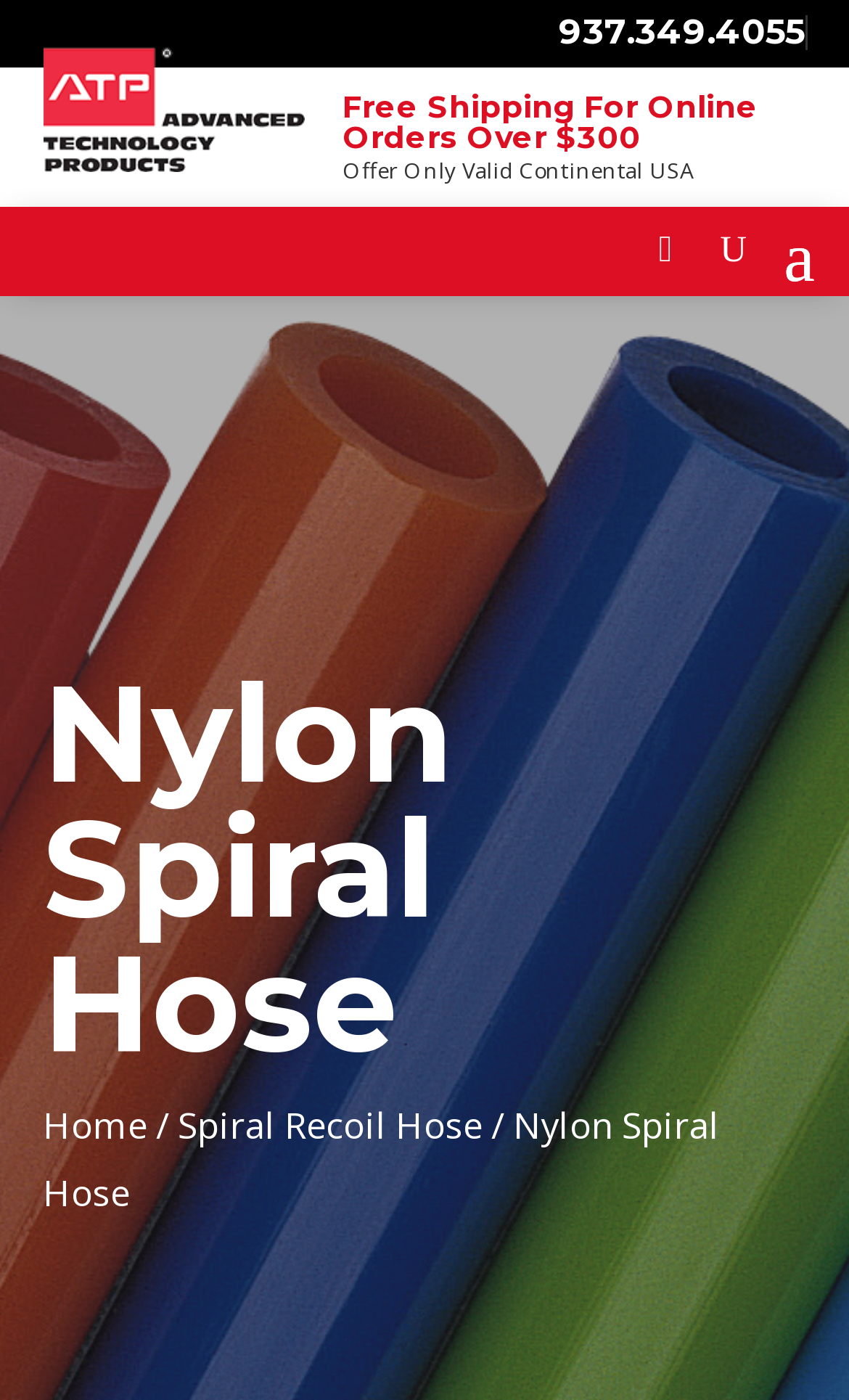Given the element description Spiral Recoil Hose, specify the bounding box coordinates of the corresponding UI element in the format (top-left x, top-left y, bottom-right x, bottom-right y). All values must be between 0 and 1.

[0.209, 0.785, 0.568, 0.821]